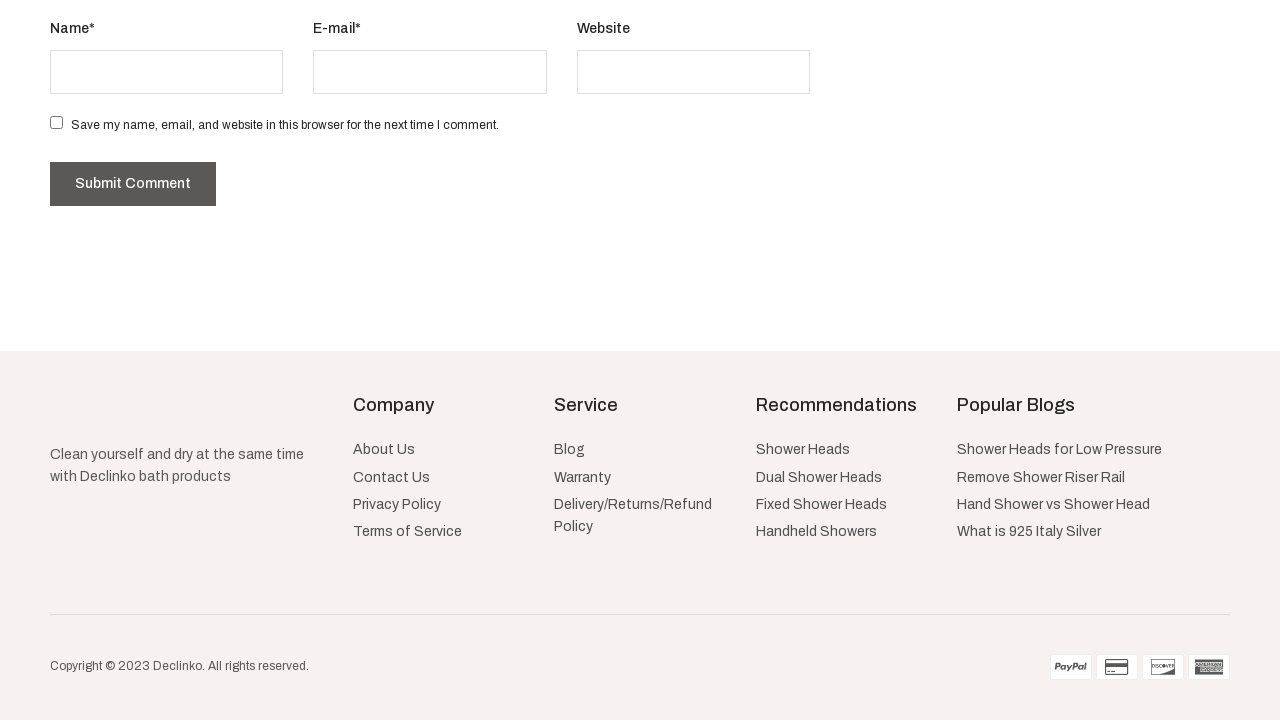Provide a single word or phrase to answer the given question: 
What is the purpose of the checkbox?

Save comment info